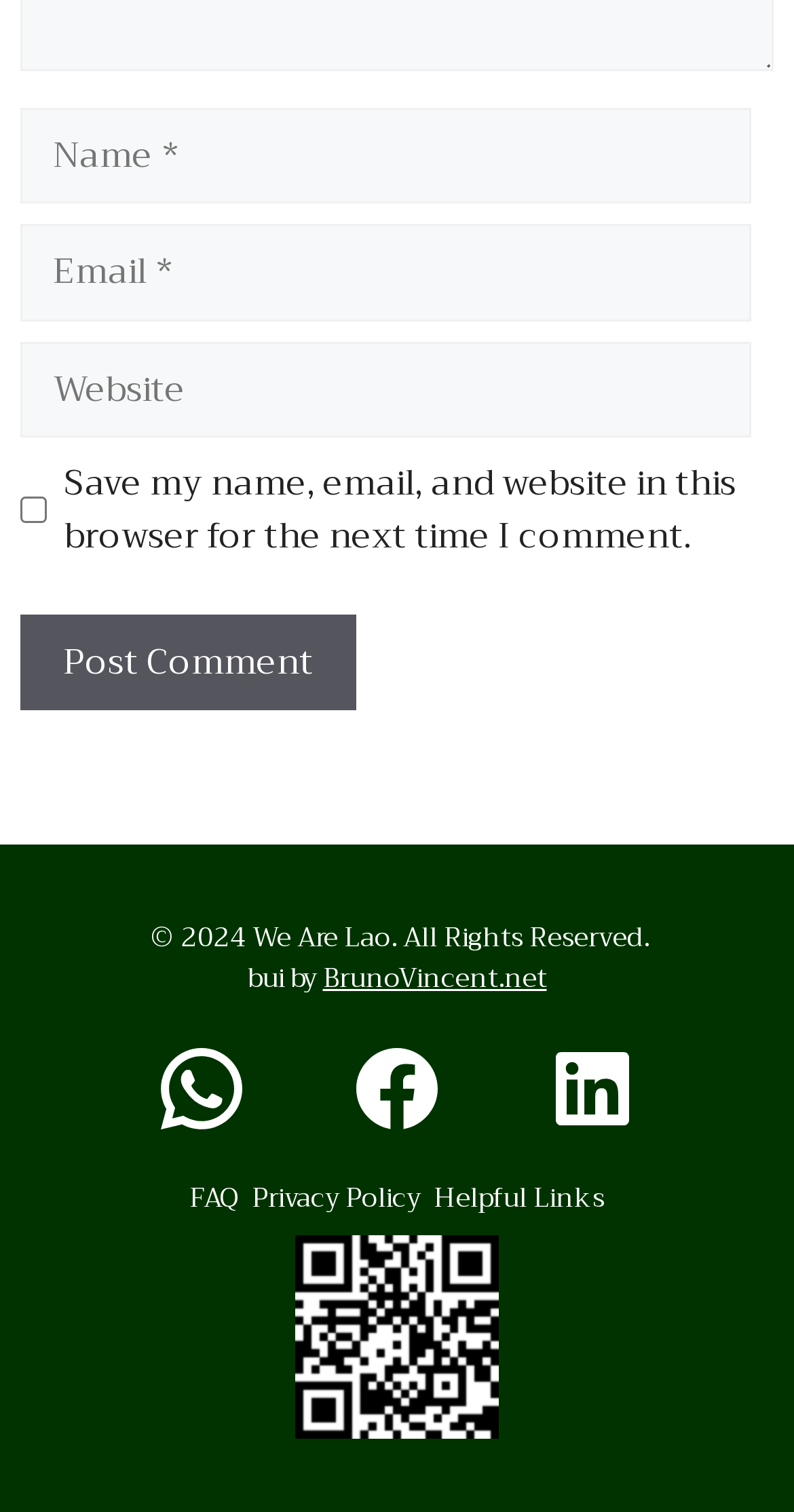What social media platforms are linked? Please answer the question using a single word or phrase based on the image.

WhatsApp, Facebook, LinkedIn